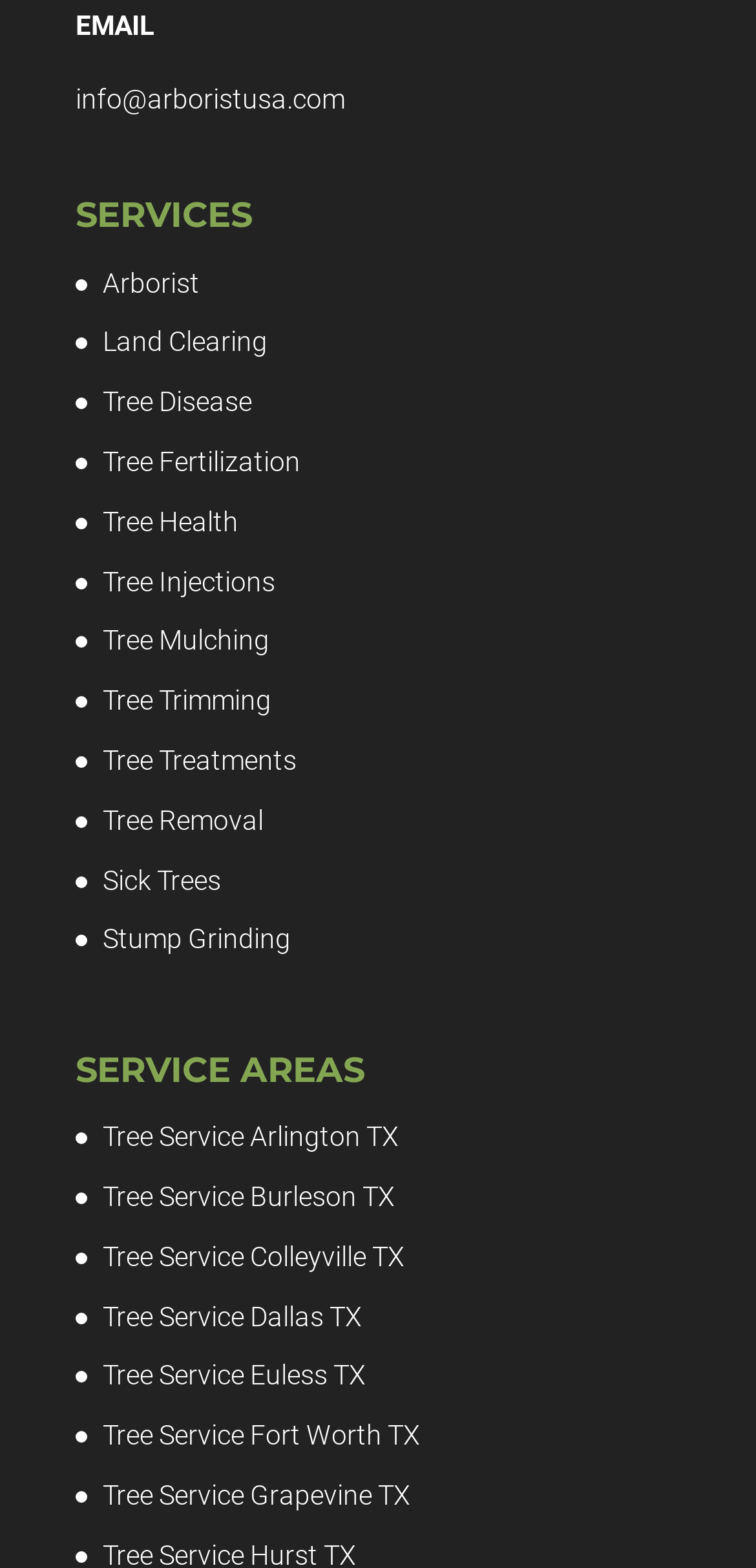Identify the bounding box coordinates for the region to click in order to carry out this instruction: "learn about tree disease". Provide the coordinates using four float numbers between 0 and 1, formatted as [left, top, right, bottom].

[0.136, 0.246, 0.333, 0.266]